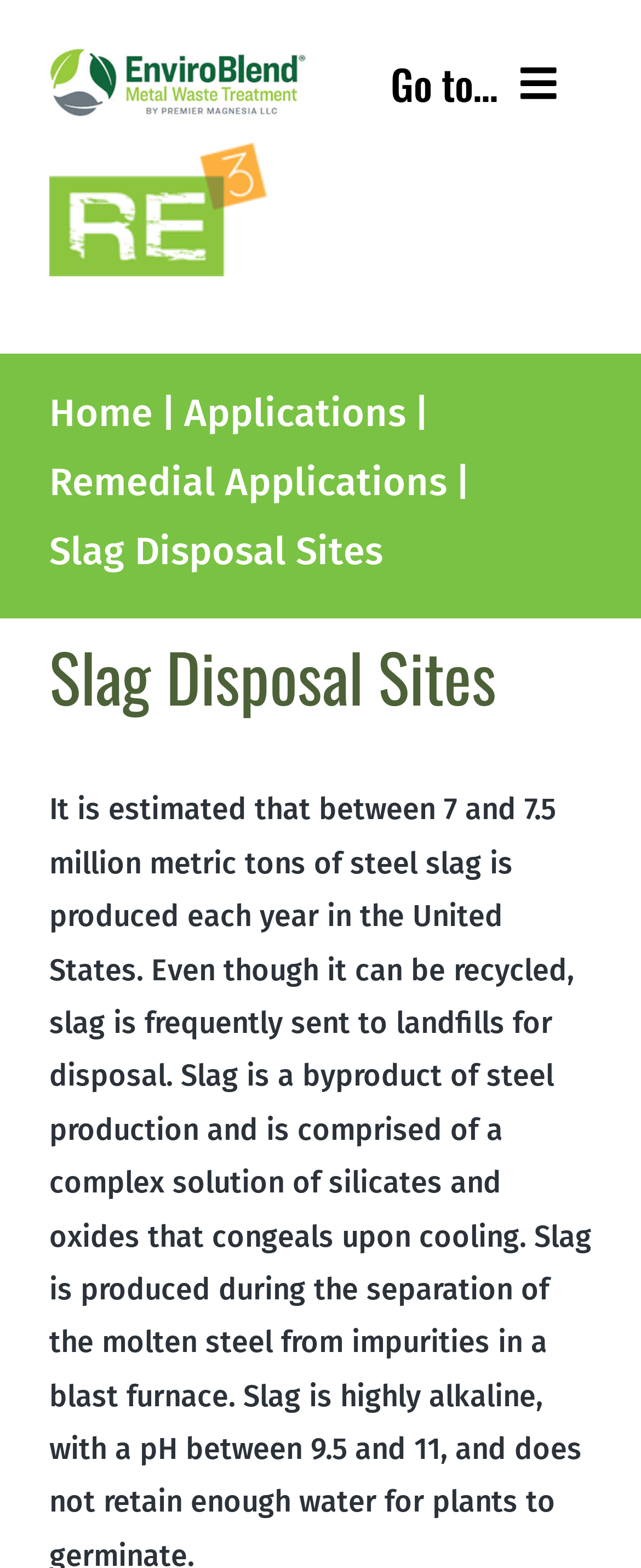Can you look at the image and give a comprehensive answer to the question:
How many menu items are in the header?

I counted the number of links and buttons in the 'Header Menu' navigation element, which are 'PRODUCT INFO', 'APPLICATIONS', 'RESOURCES', 'CONTACT US', and the 'Go to...' button. Therefore, there are 5 menu items in the header.